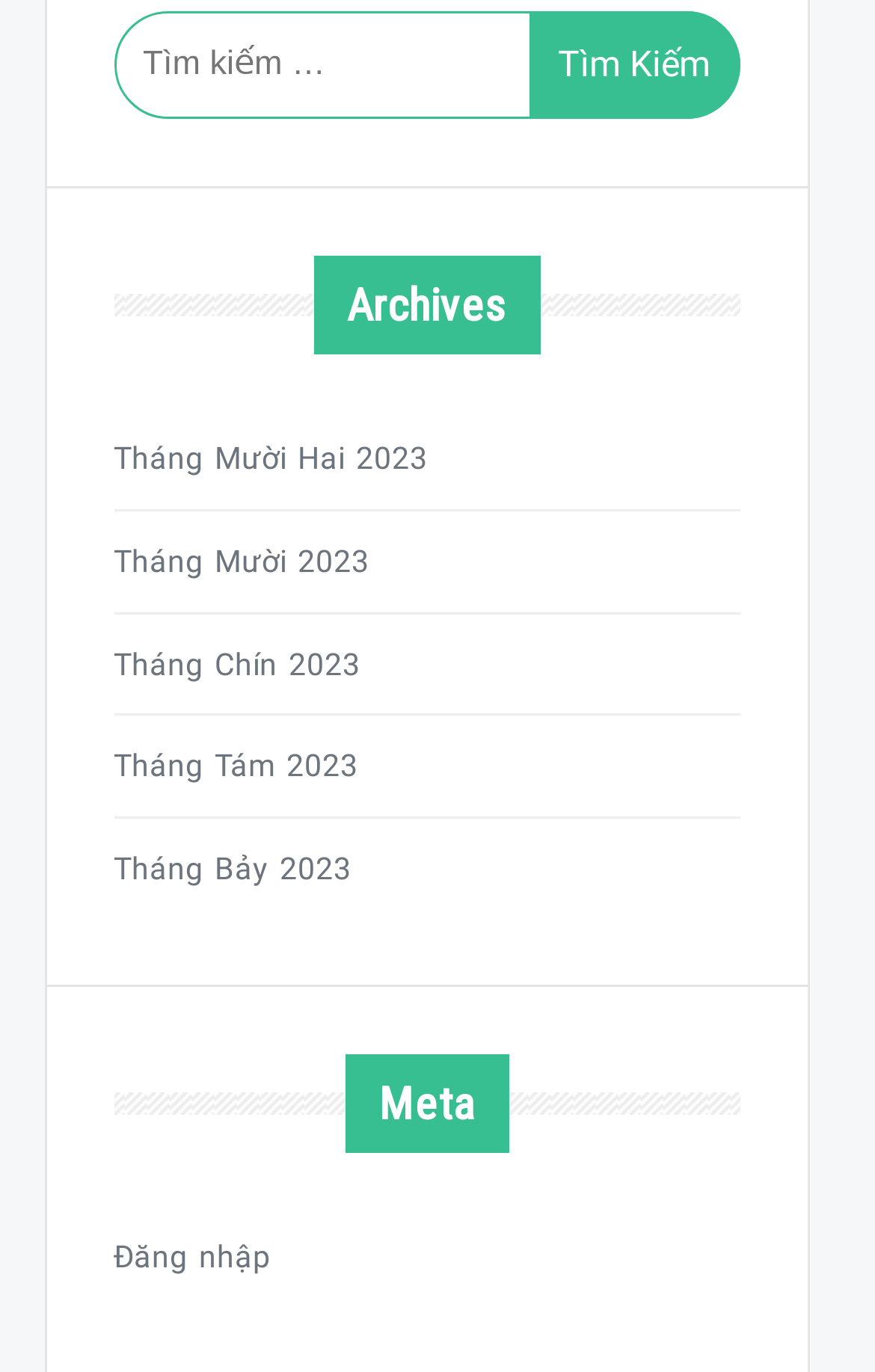What is the purpose of the search box?
Refer to the image and give a detailed answer to the question.

The search box is located at the top of the webpage, and it has a label 'Tìm kiếm cho:' which means 'Search for:' in English. The presence of a search button next to it with the text 'Tìm Kiếm' which means 'Search' in English, suggests that the purpose of the search box is to search for something.